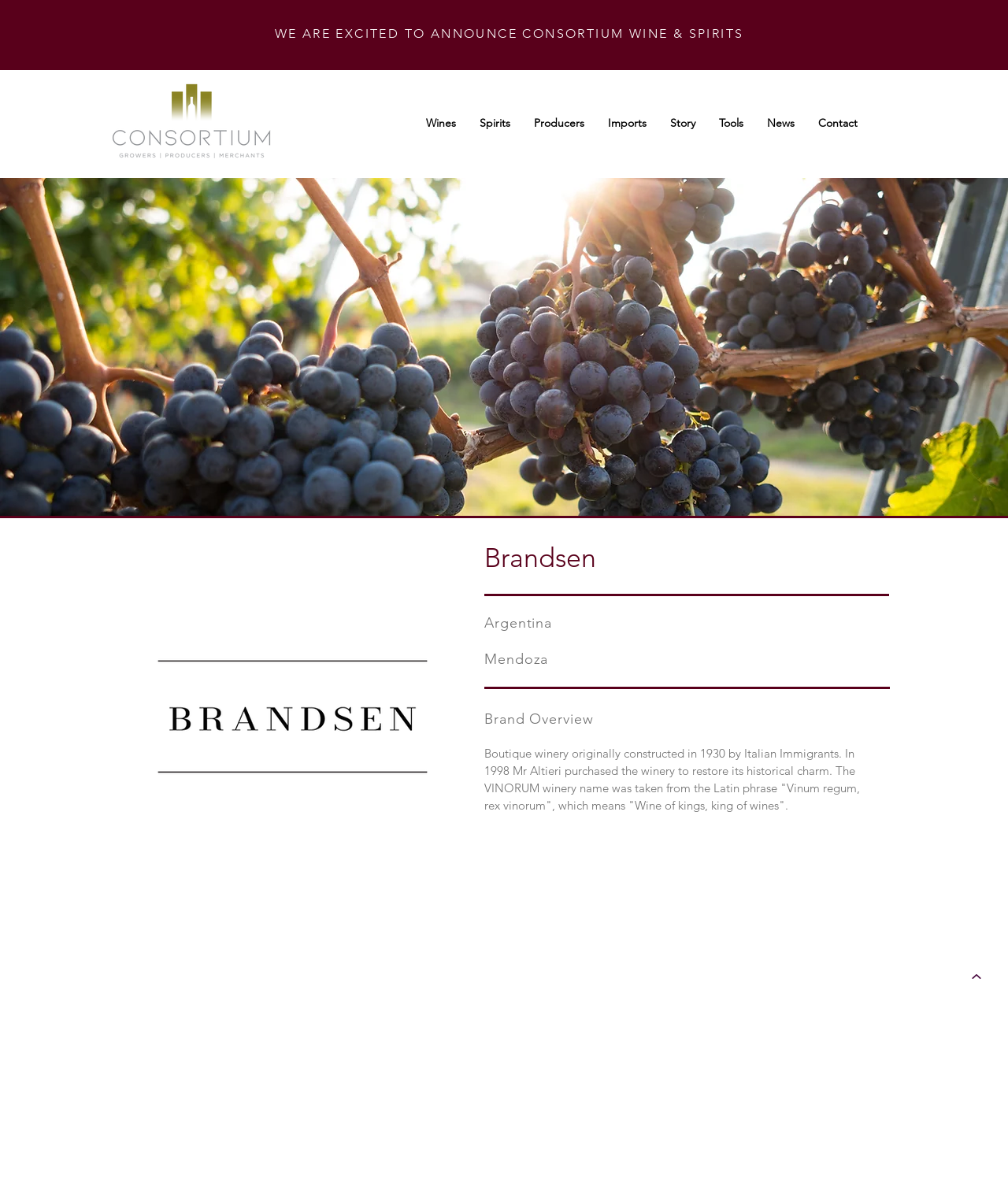Answer the question with a brief word or phrase:
How many navigation links are there?

8